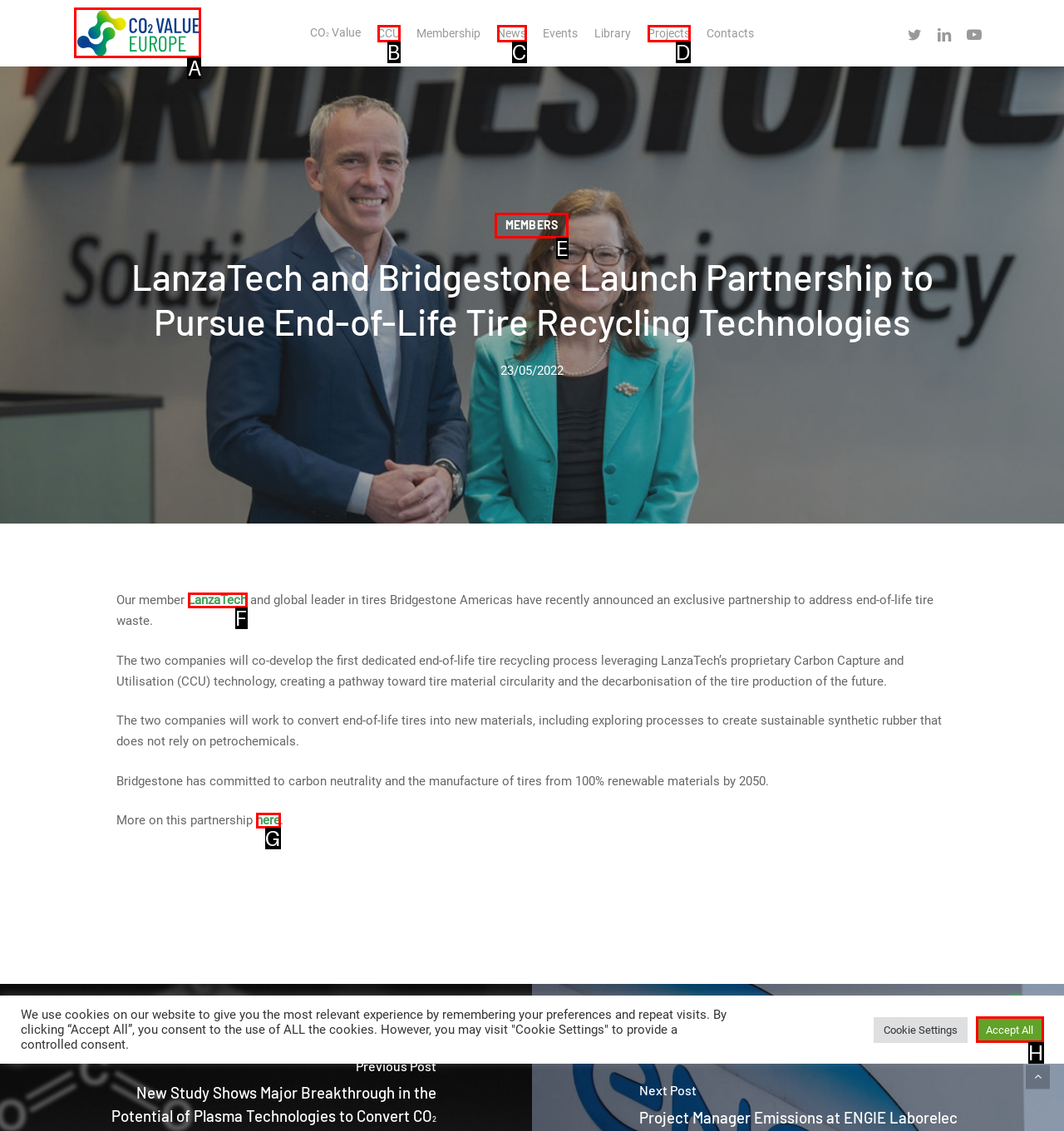Find the correct option to complete this instruction: Click on the CO₂ Value Europe link. Reply with the corresponding letter.

A